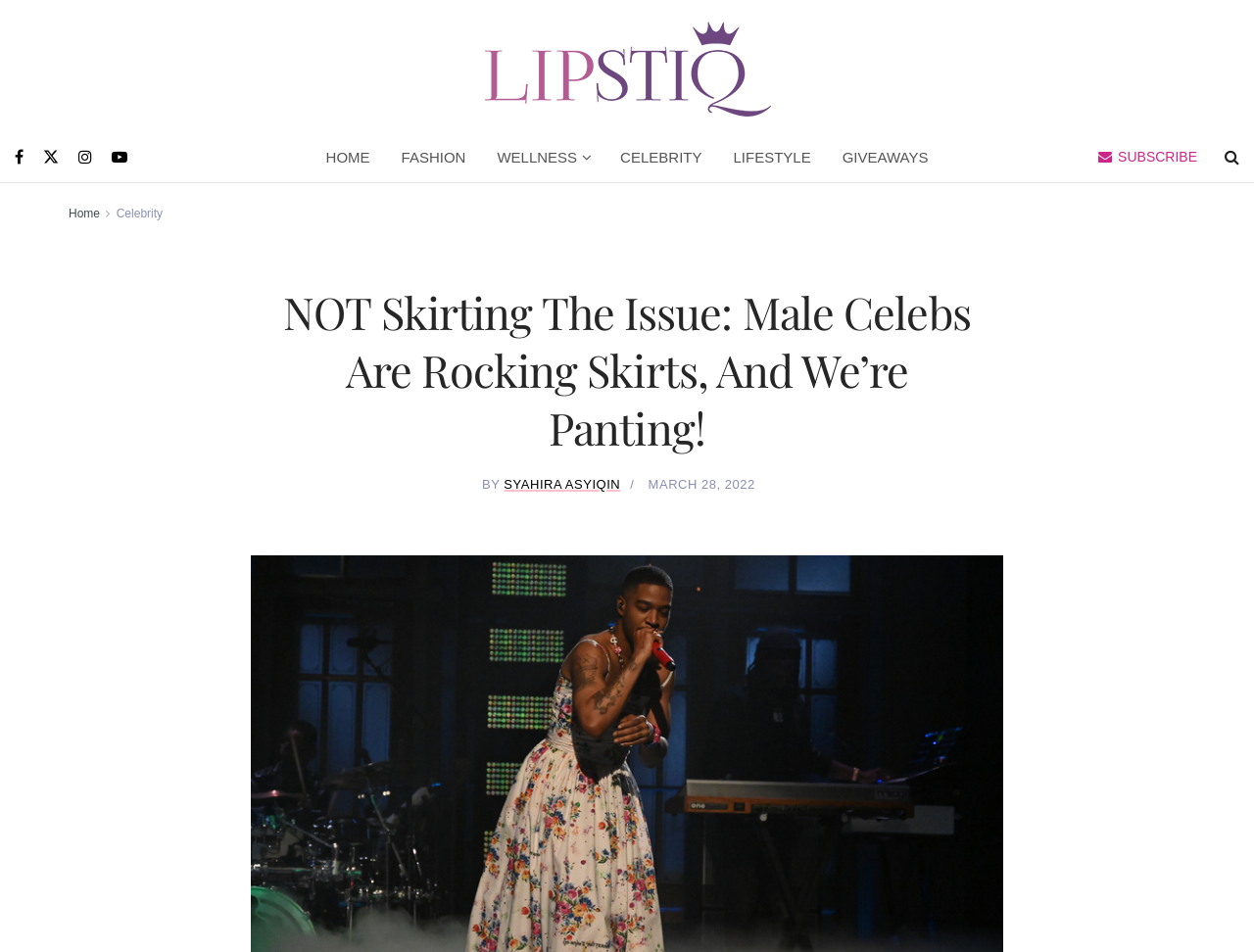Using the description: "Syahira Asyiqin", determine the UI element's bounding box coordinates. Ensure the coordinates are in the format of four float numbers between 0 and 1, i.e., [left, top, right, bottom].

[0.402, 0.501, 0.495, 0.517]